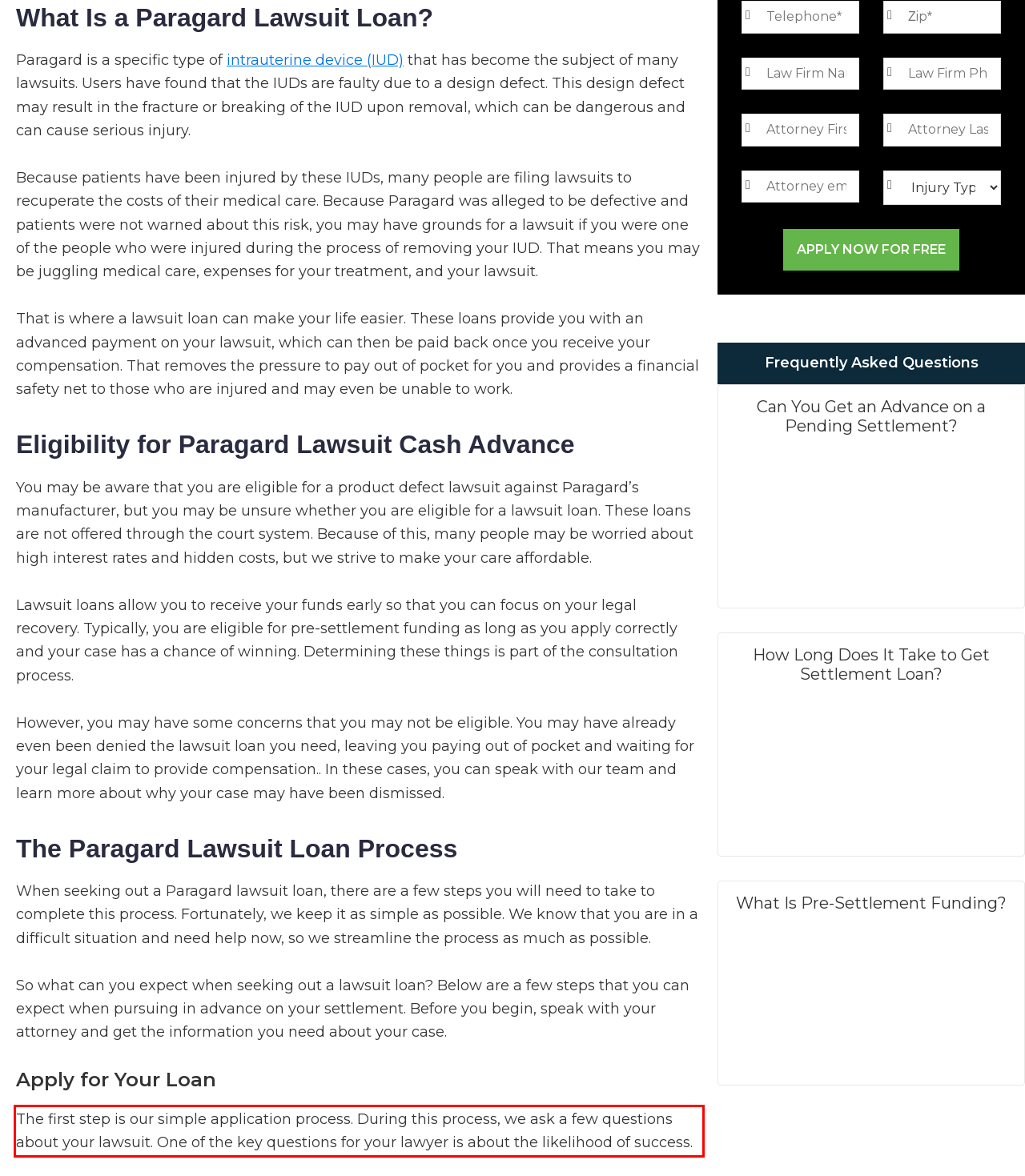Given a webpage screenshot, locate the red bounding box and extract the text content found inside it.

The first step is our simple application process. During this process, we ask a few questions about your lawsuit. One of the key questions for your lawyer is about the likelihood of success.